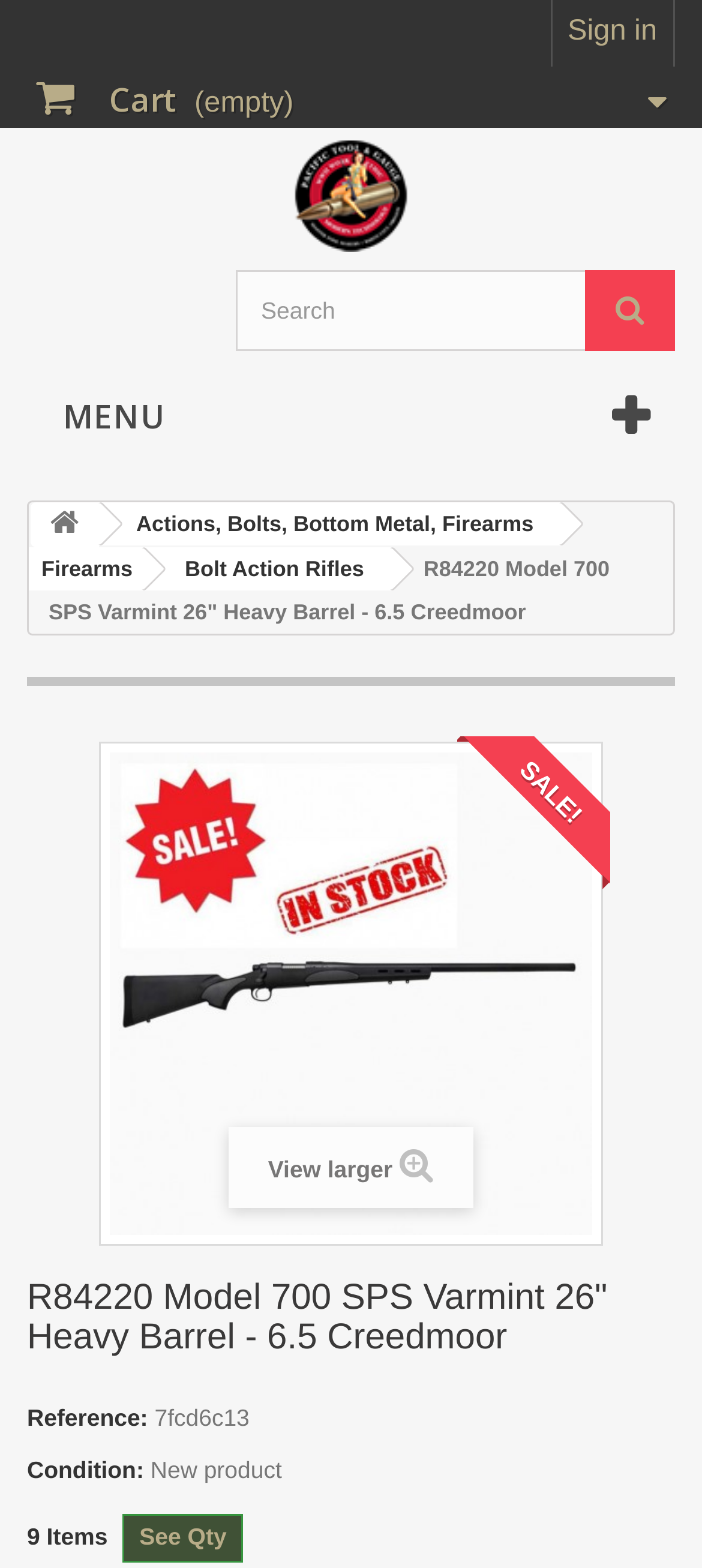Please find and give the text of the main heading on the webpage.

R84220 Model 700 SPS Varmint 26" Heavy Barrel - 6.5 Creedmoor